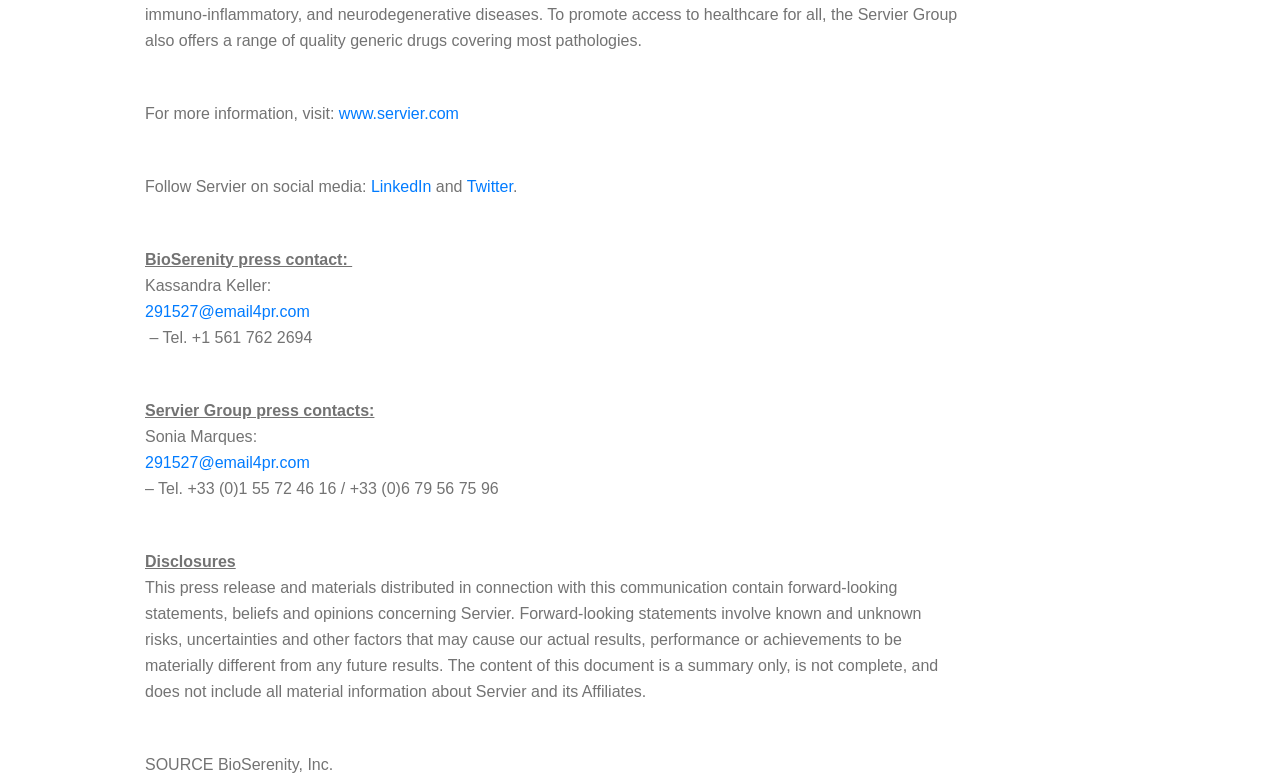Provide a single word or phrase answer to the question: 
What type of statements are mentioned in the press release?

forward-looking statements